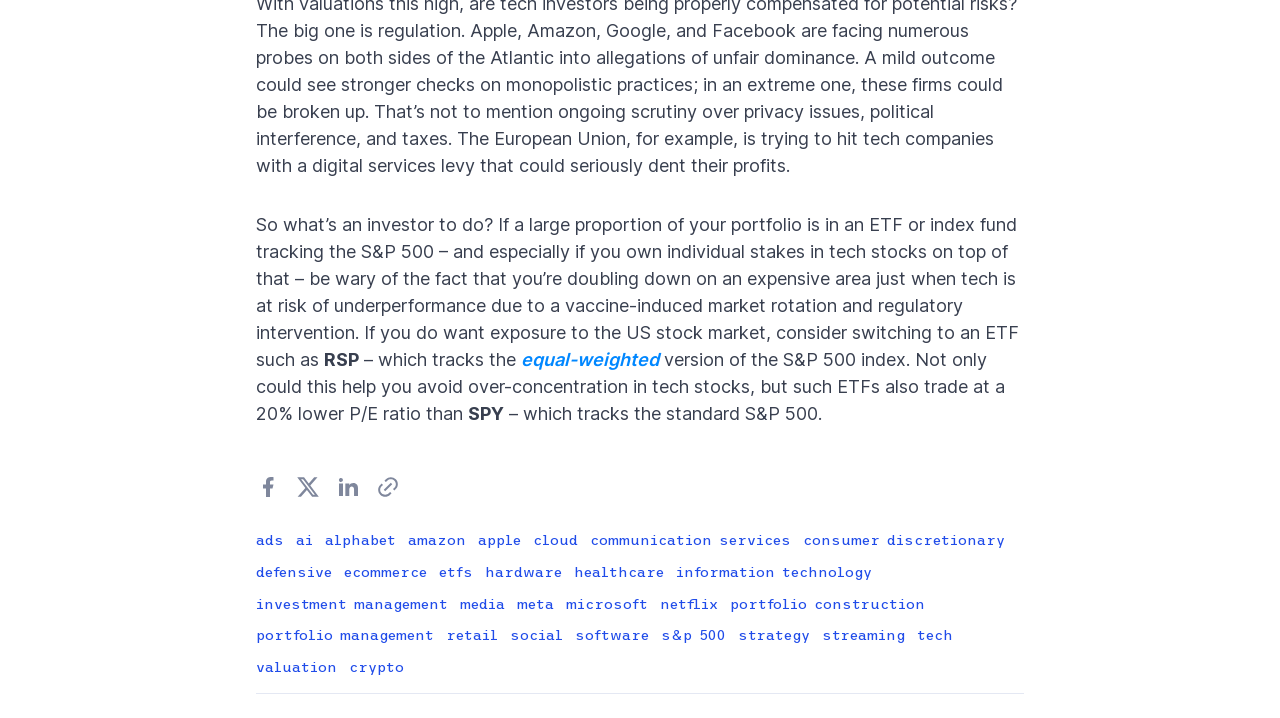Find the bounding box coordinates for the area you need to click to carry out the instruction: "Click on the 'RSP' link". The coordinates should be four float numbers between 0 and 1, indicated as [left, top, right, bottom].

[0.253, 0.487, 0.28, 0.516]